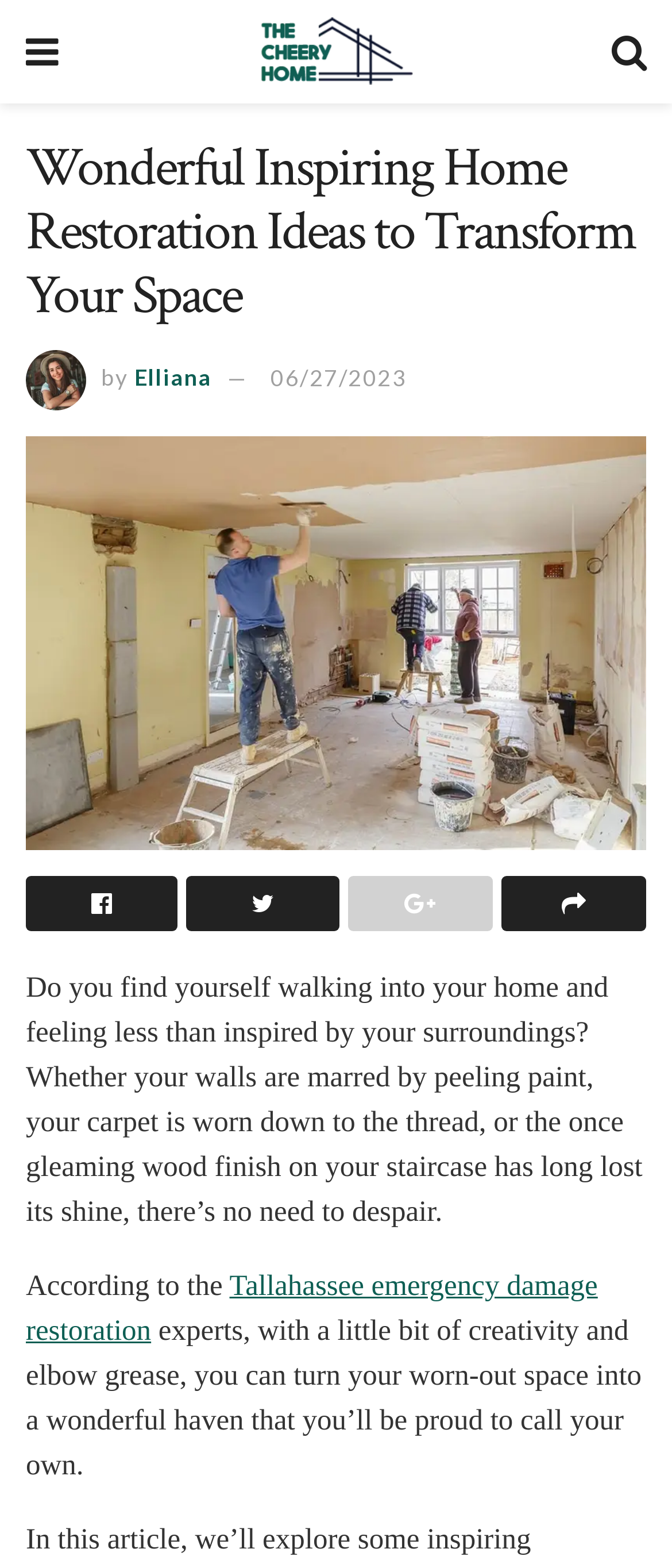Provide a single word or phrase to answer the given question: 
How many social media links are there?

4